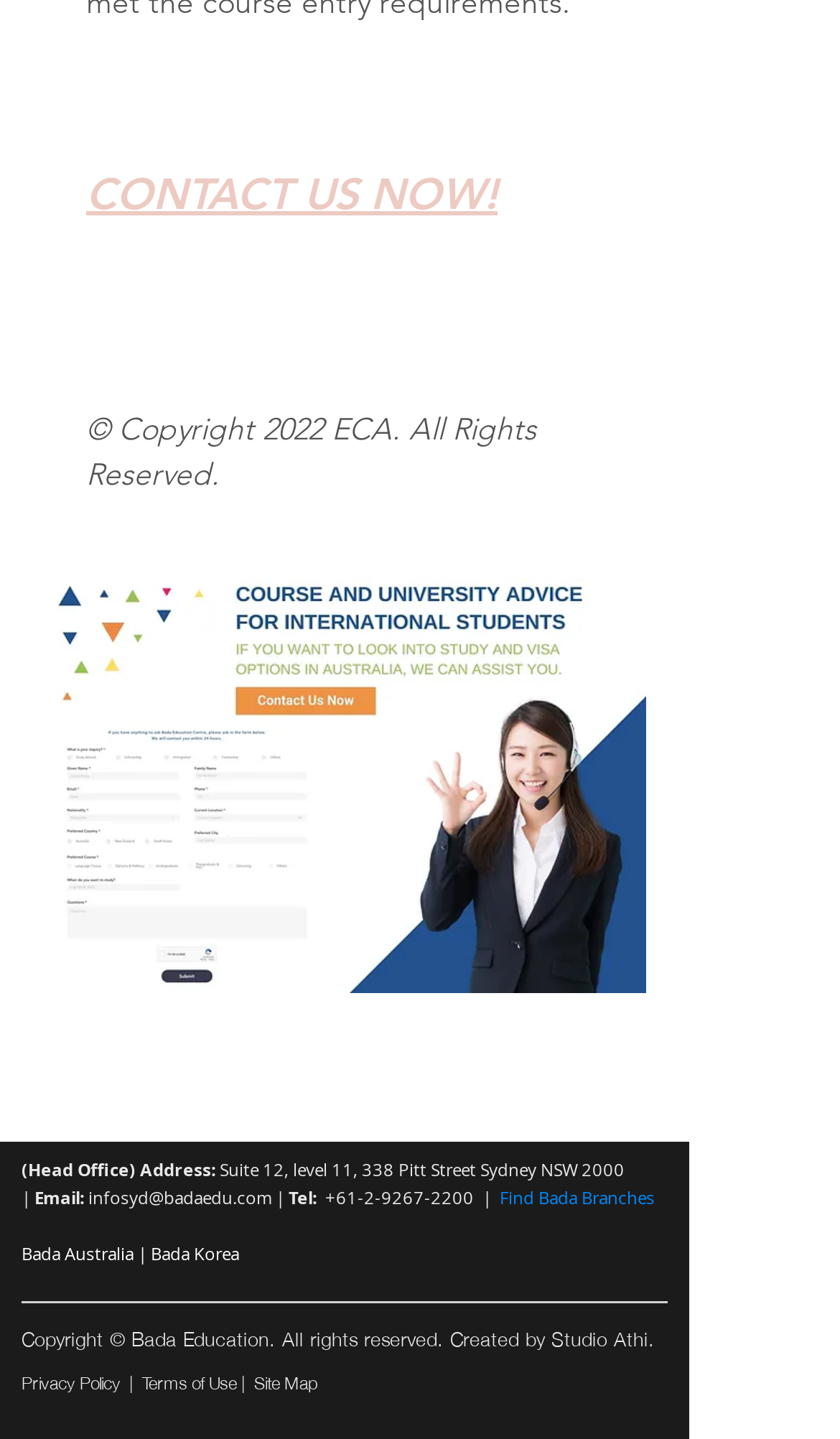What is the name of the company that created the website?
Refer to the image and provide a concise answer in one word or phrase.

Studio Athi